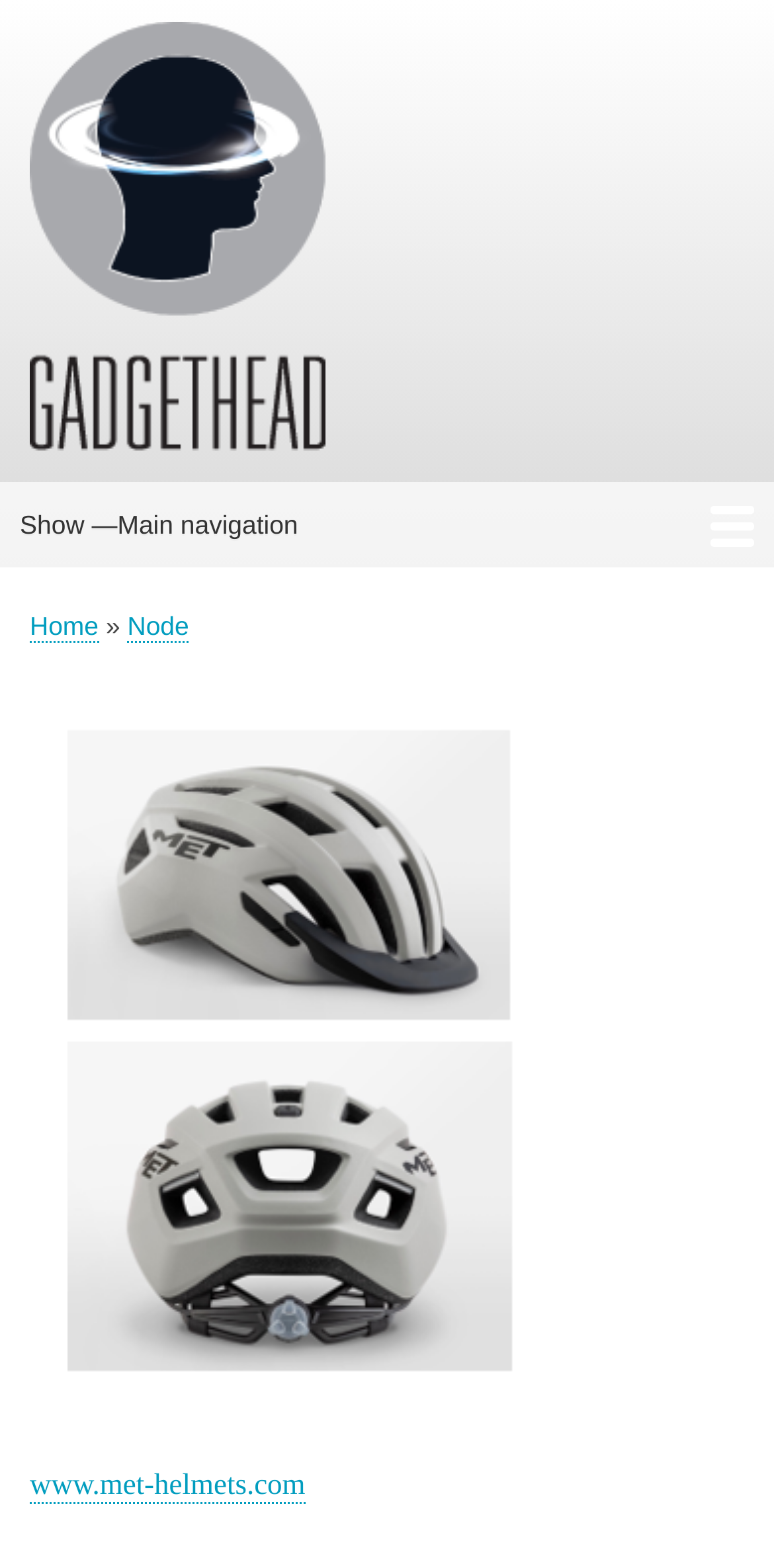Please specify the bounding box coordinates of the region to click in order to perform the following instruction: "Skip to main content".

[0.473, 0.0, 0.527, 0.005]